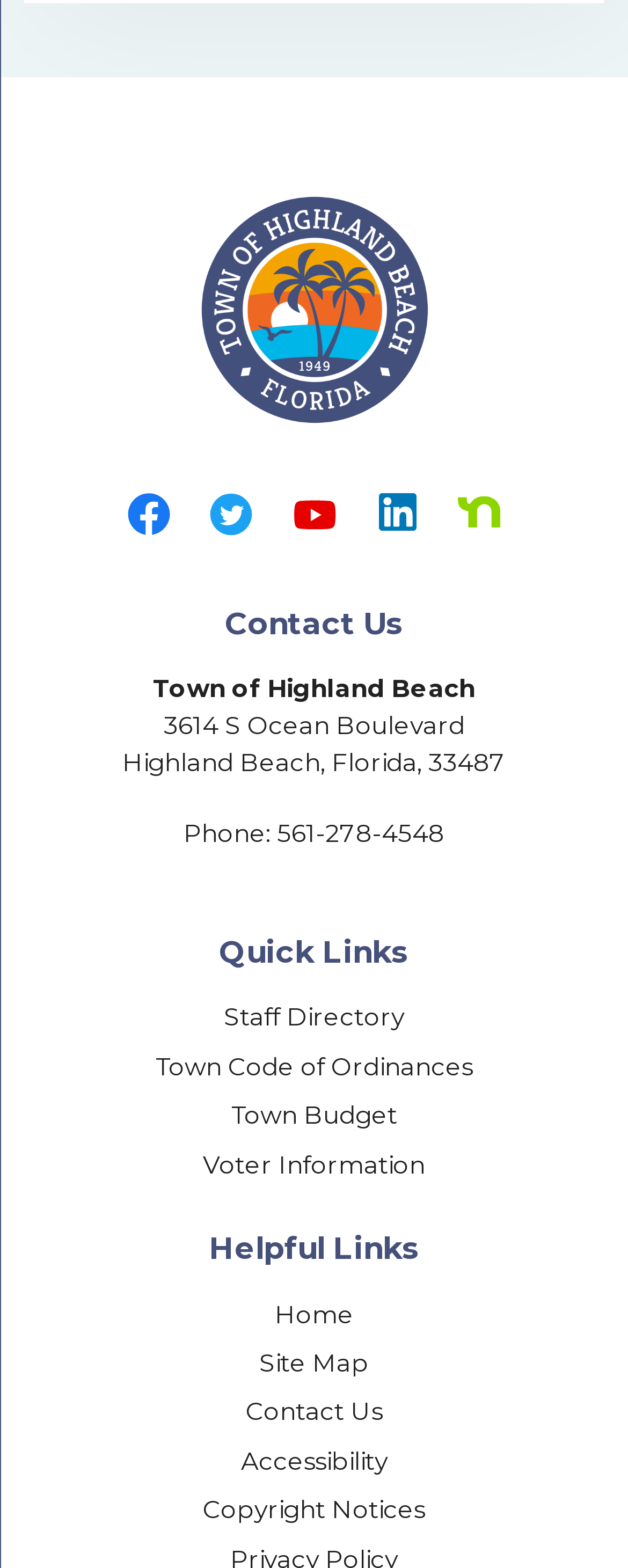Determine the bounding box of the UI element mentioned here: "Town Code of Ordinances". The coordinates must be in the format [left, top, right, bottom] with values ranging from 0 to 1.

[0.247, 0.67, 0.753, 0.69]